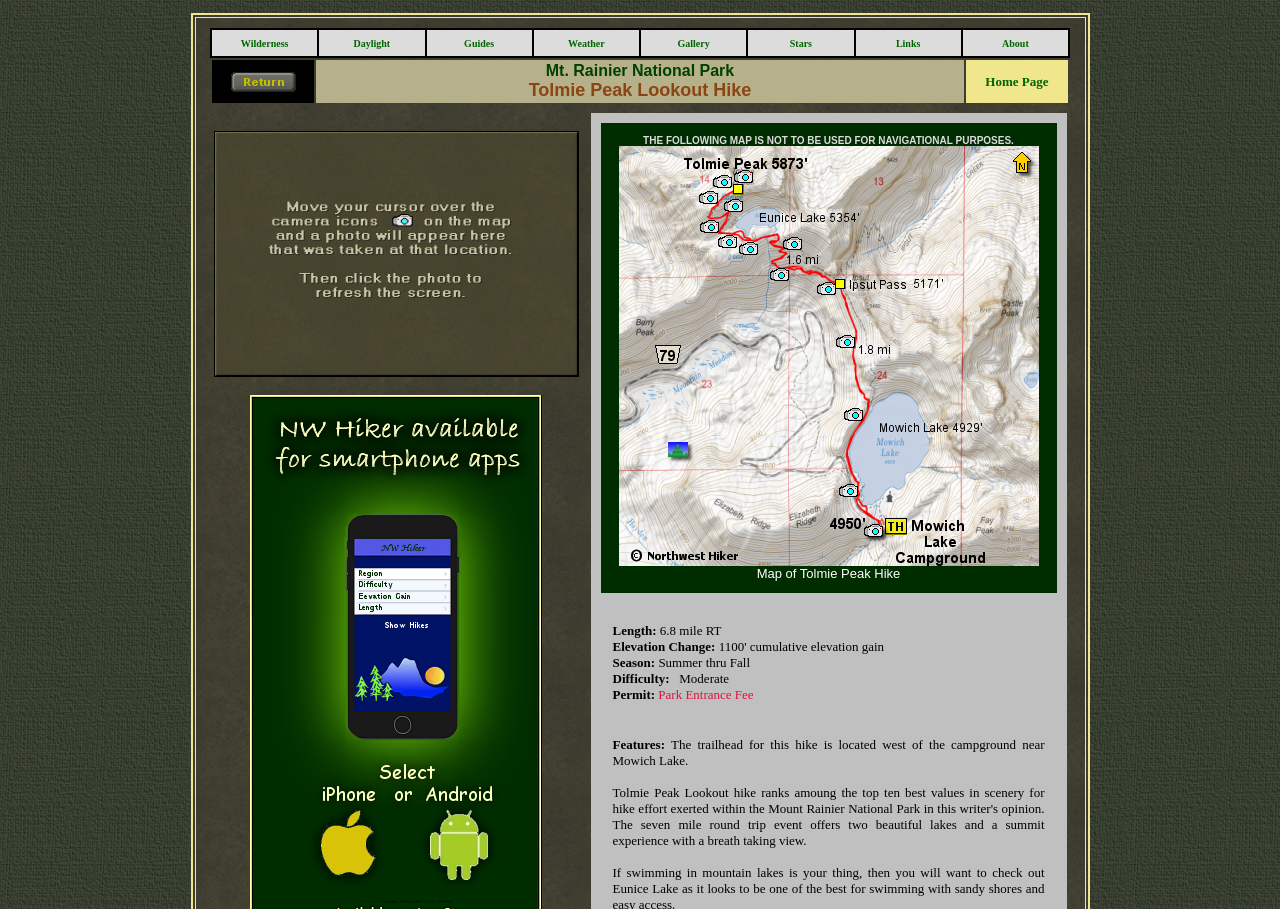How many links are in the top table?
Kindly answer the question with as much detail as you can.

I counted the number of gridcells in the top table, and each gridcell contains a link. There are 9 gridcells, so there are 9 links.